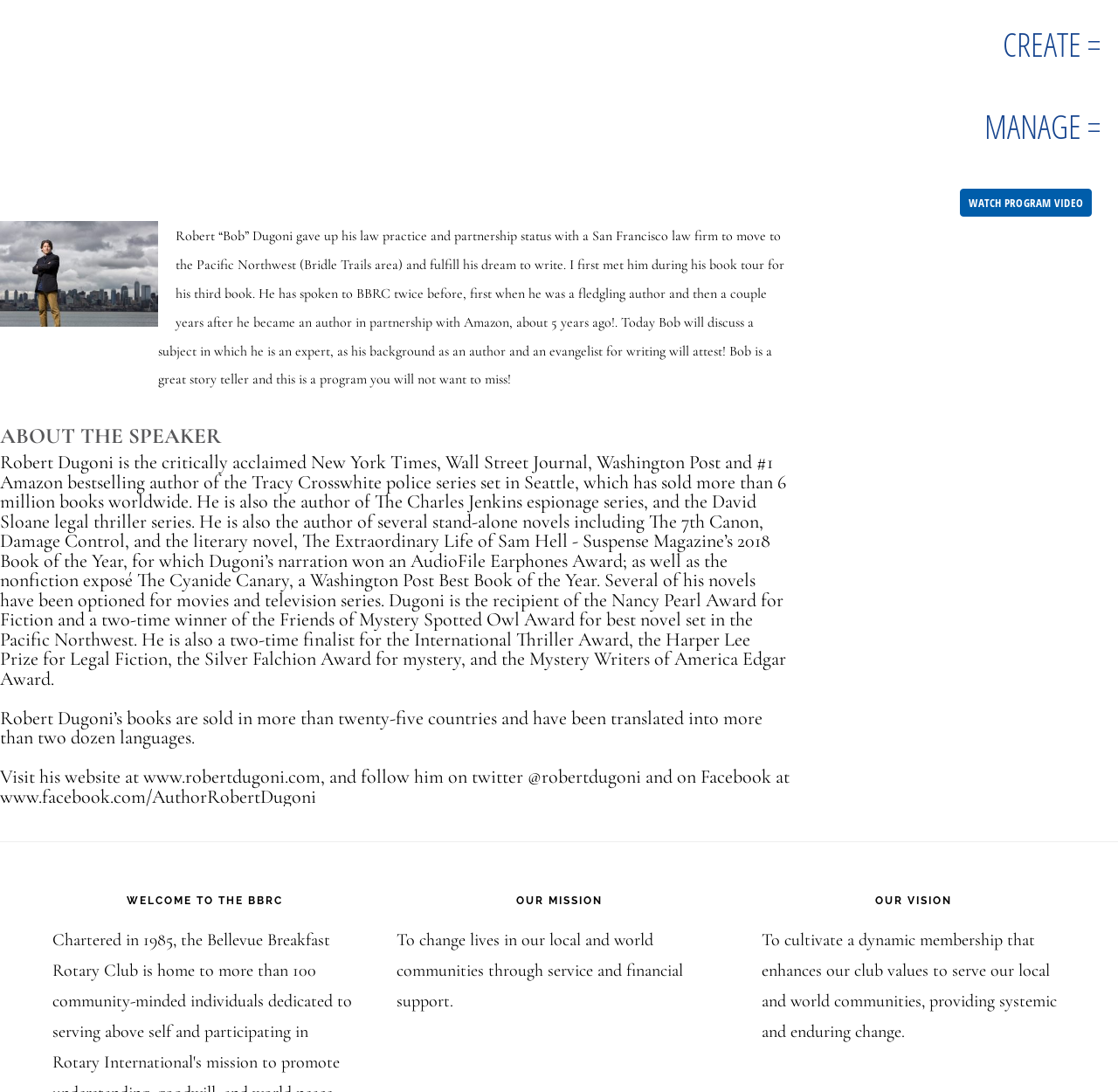Bounding box coordinates are to be given in the format (top-left x, top-left y, bottom-right x, bottom-right y). All values must be floating point numbers between 0 and 1. Provide the bounding box coordinate for the UI element described as: Watch Program Video

[0.859, 0.173, 0.977, 0.199]